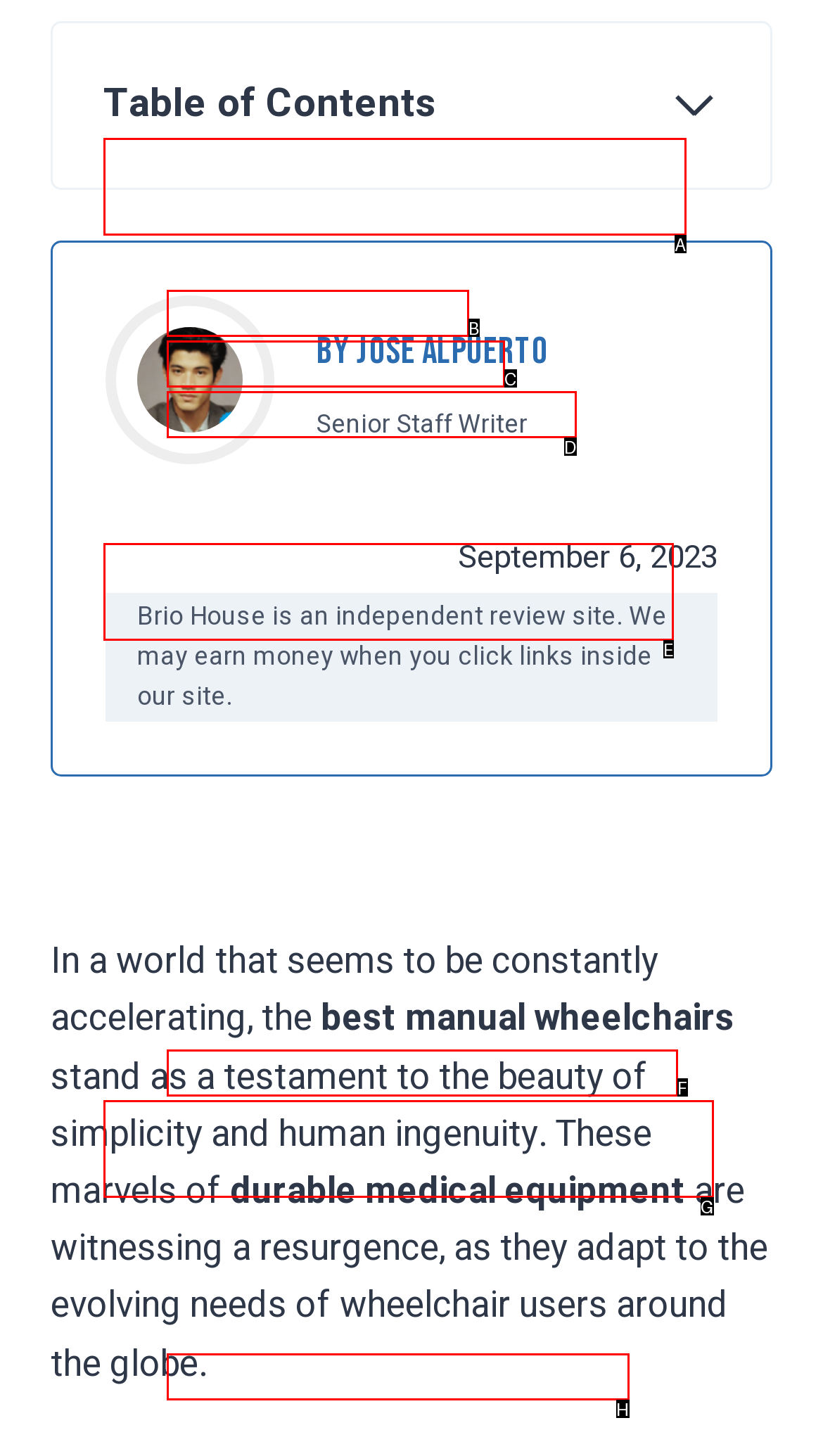Identify the option that corresponds to the description: Lightweight Wheelchairs 
Provide the letter of the matching option from the available choices directly.

C